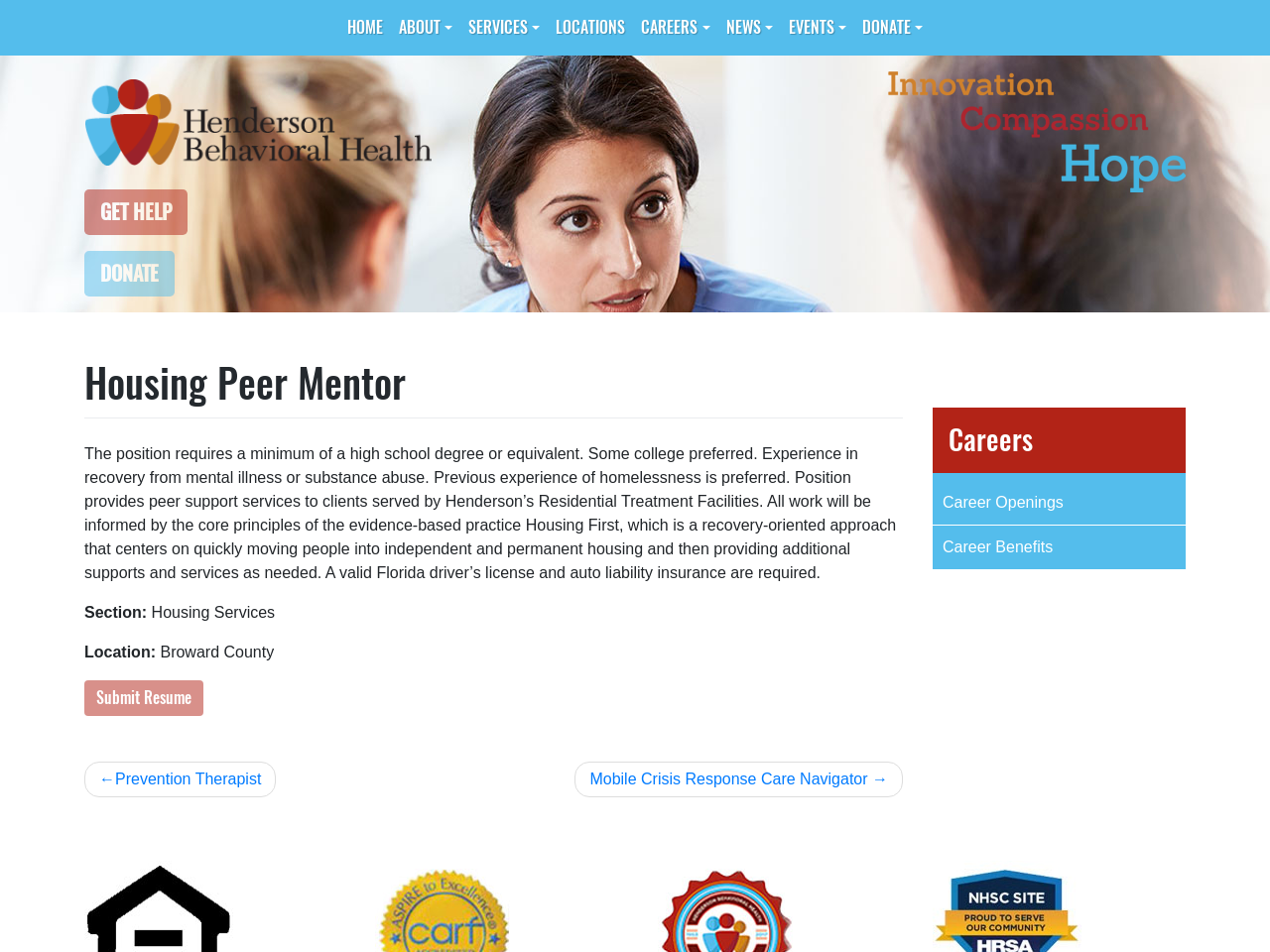Identify the main title of the webpage and generate its text content.

Housing Peer Mentor